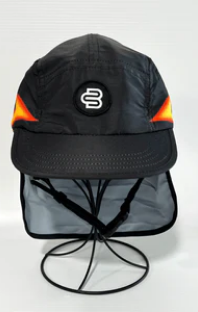What is the purpose of the mesh neck flap?
Please provide a detailed and comprehensive answer to the question.

According to the caption, the breathable mesh neck flap provides 'additional sun protection', implying that its purpose is to protect the user's neck from the sun.